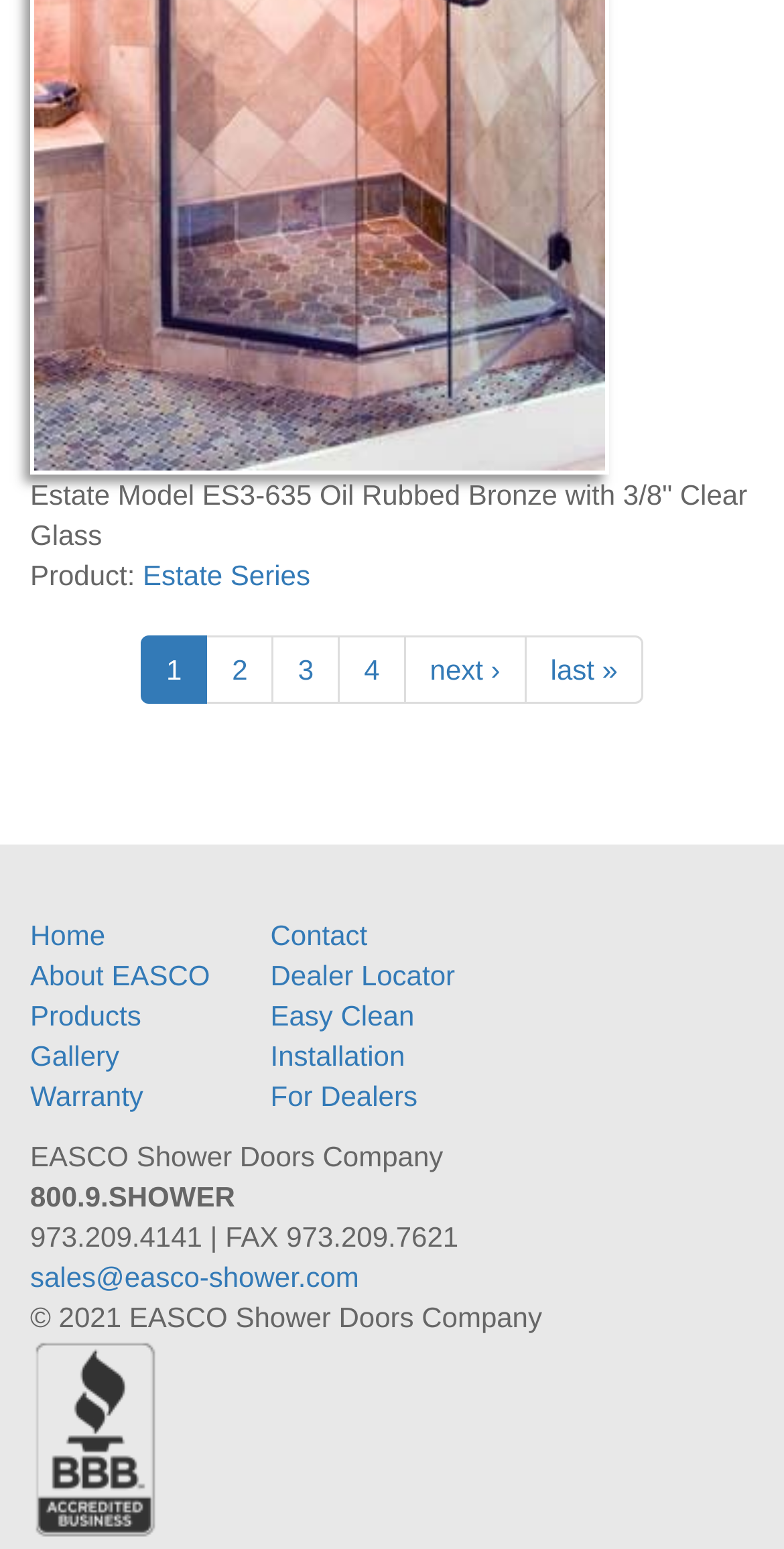How many navigation links are there?
Answer the question with a single word or phrase, referring to the image.

9